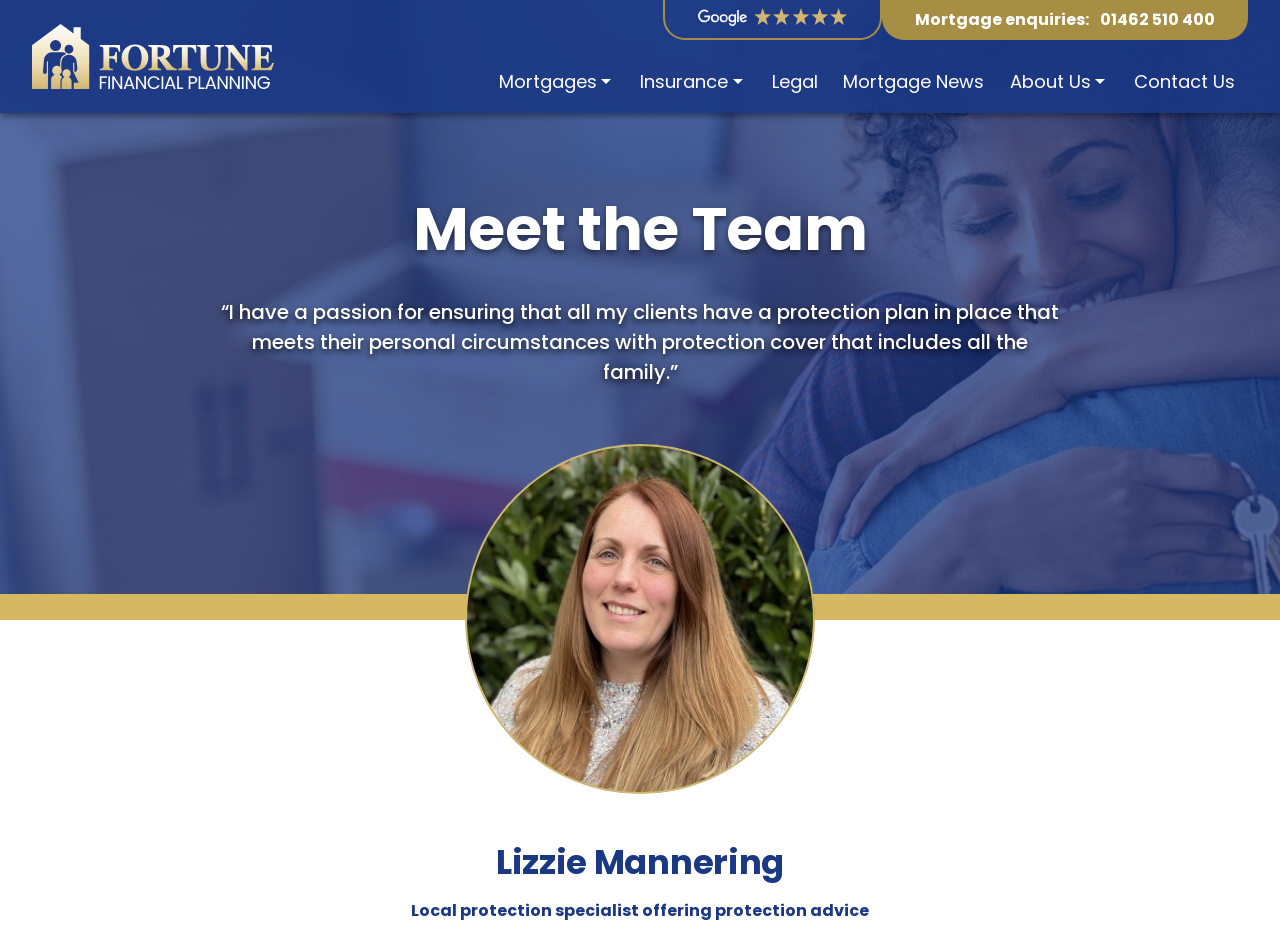Specify the bounding box coordinates of the element's area that should be clicked to execute the given instruction: "Check Google Rating". The coordinates should be four float numbers between 0 and 1, i.e., [left, top, right, bottom].

[0.518, 0.0, 0.689, 0.043]